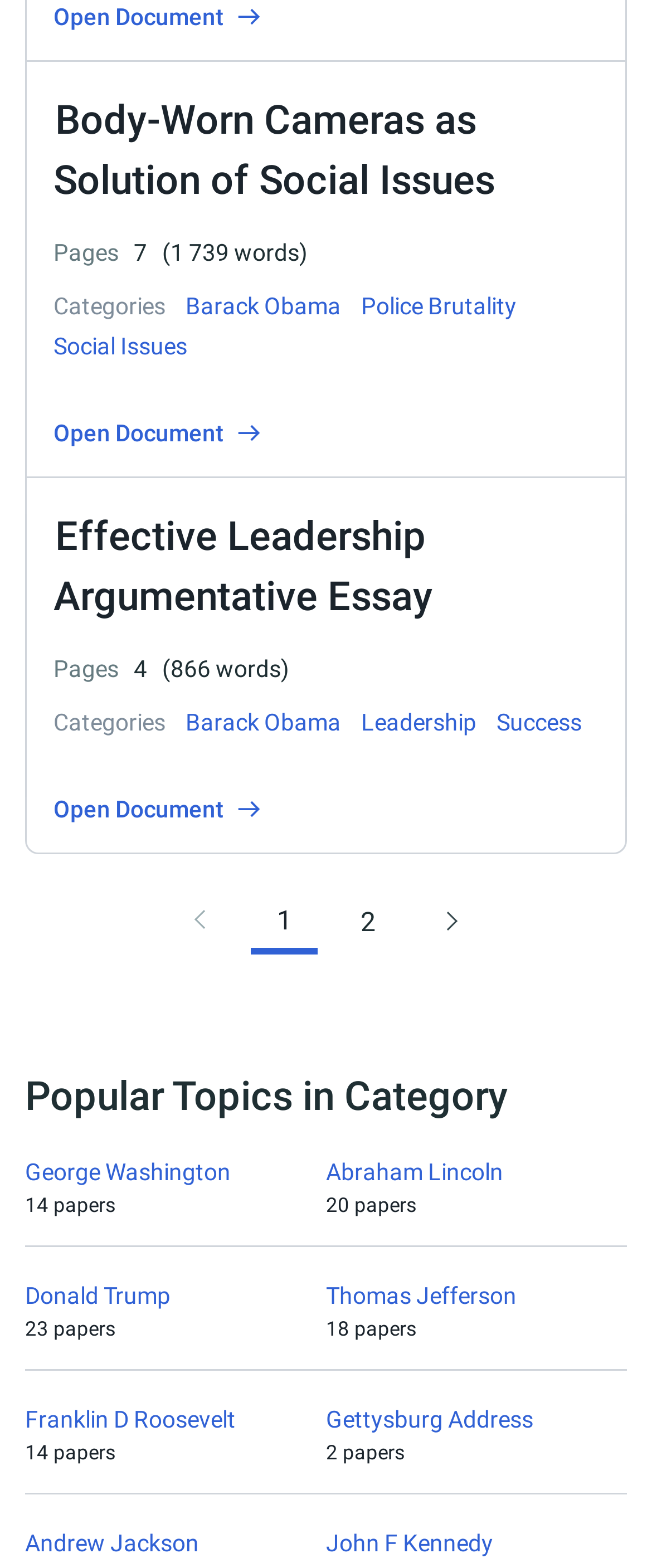From the element description 2, predict the bounding box coordinates of the UI element. The coordinates must be specified in the format (top-left x, top-left y, bottom-right x, bottom-right y) and should be within the 0 to 1 range.

[0.513, 0.566, 0.615, 0.609]